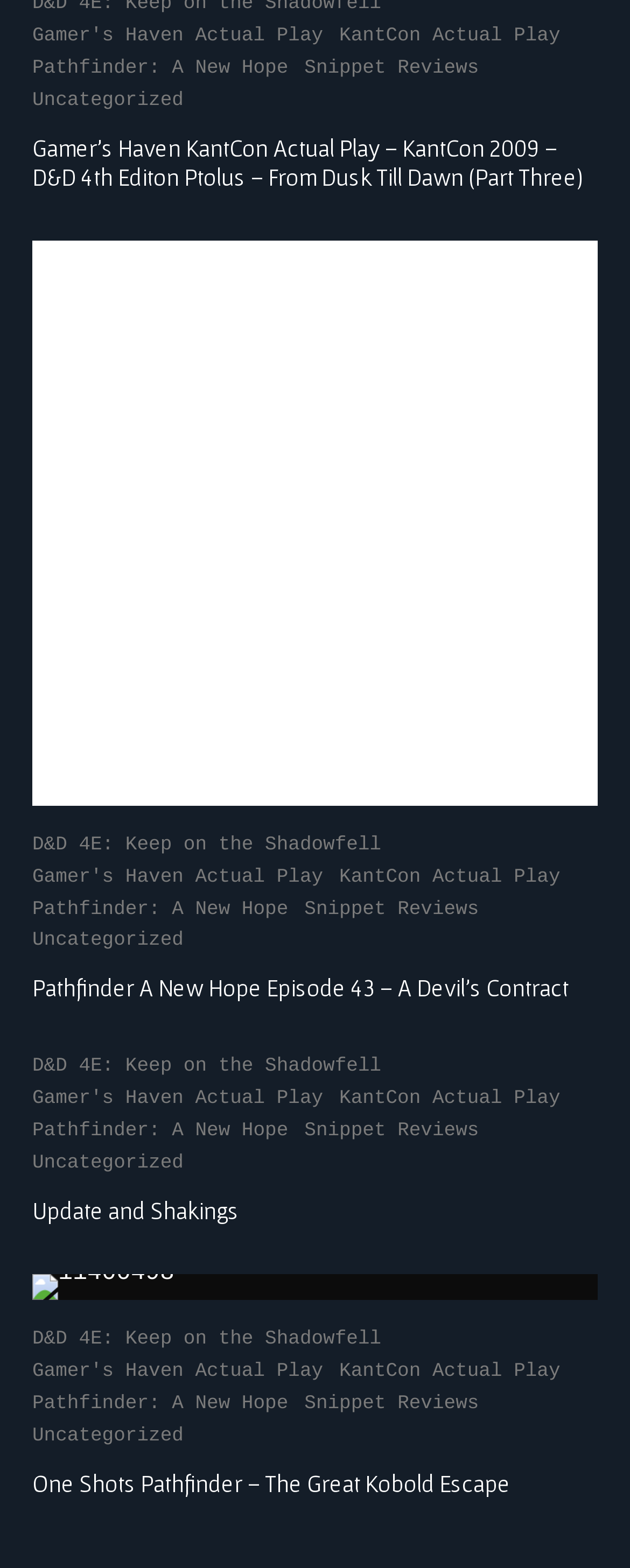Answer in one word or a short phrase: 
How many headings are there in the webpage?

4